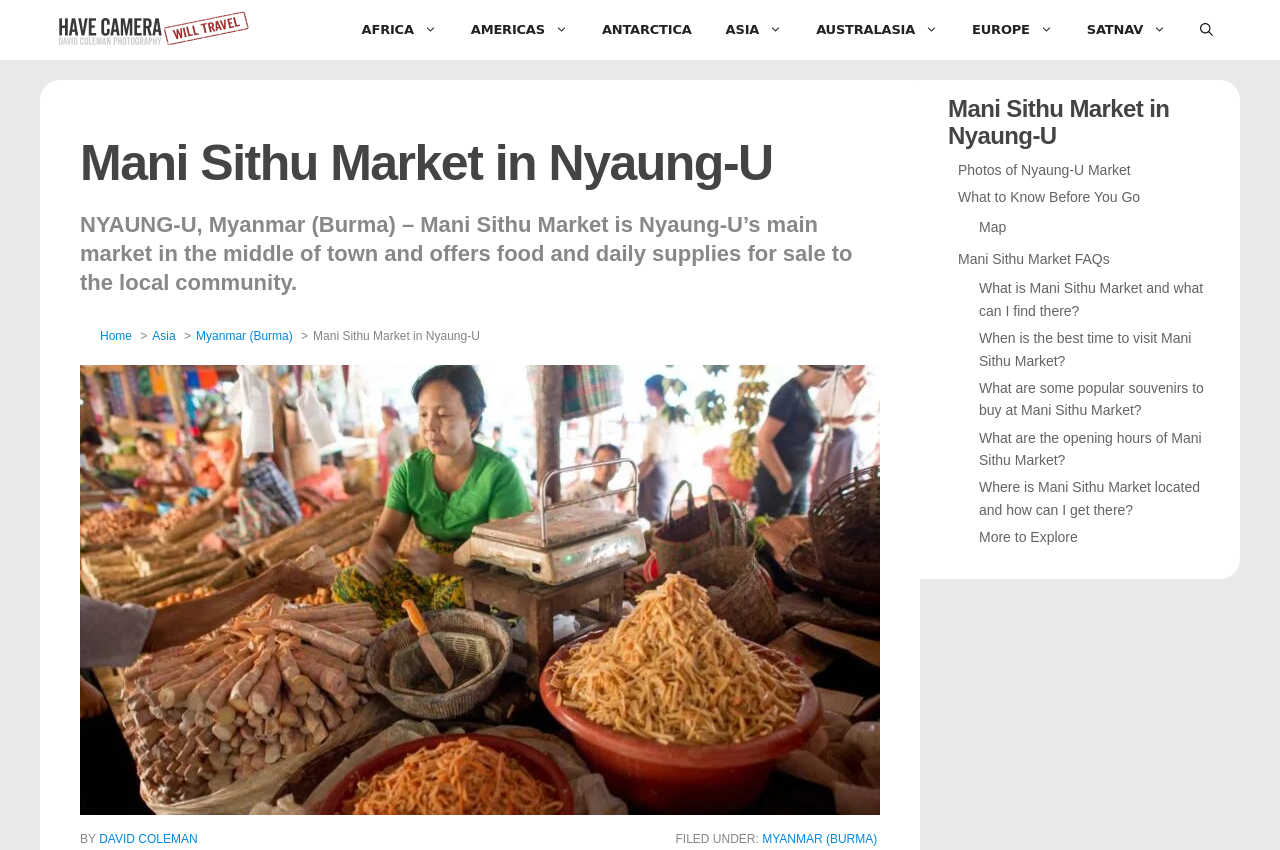What type of supplies can be found in Mani Sithu Market?
Based on the visual, give a brief answer using one word or a short phrase.

food and daily supplies